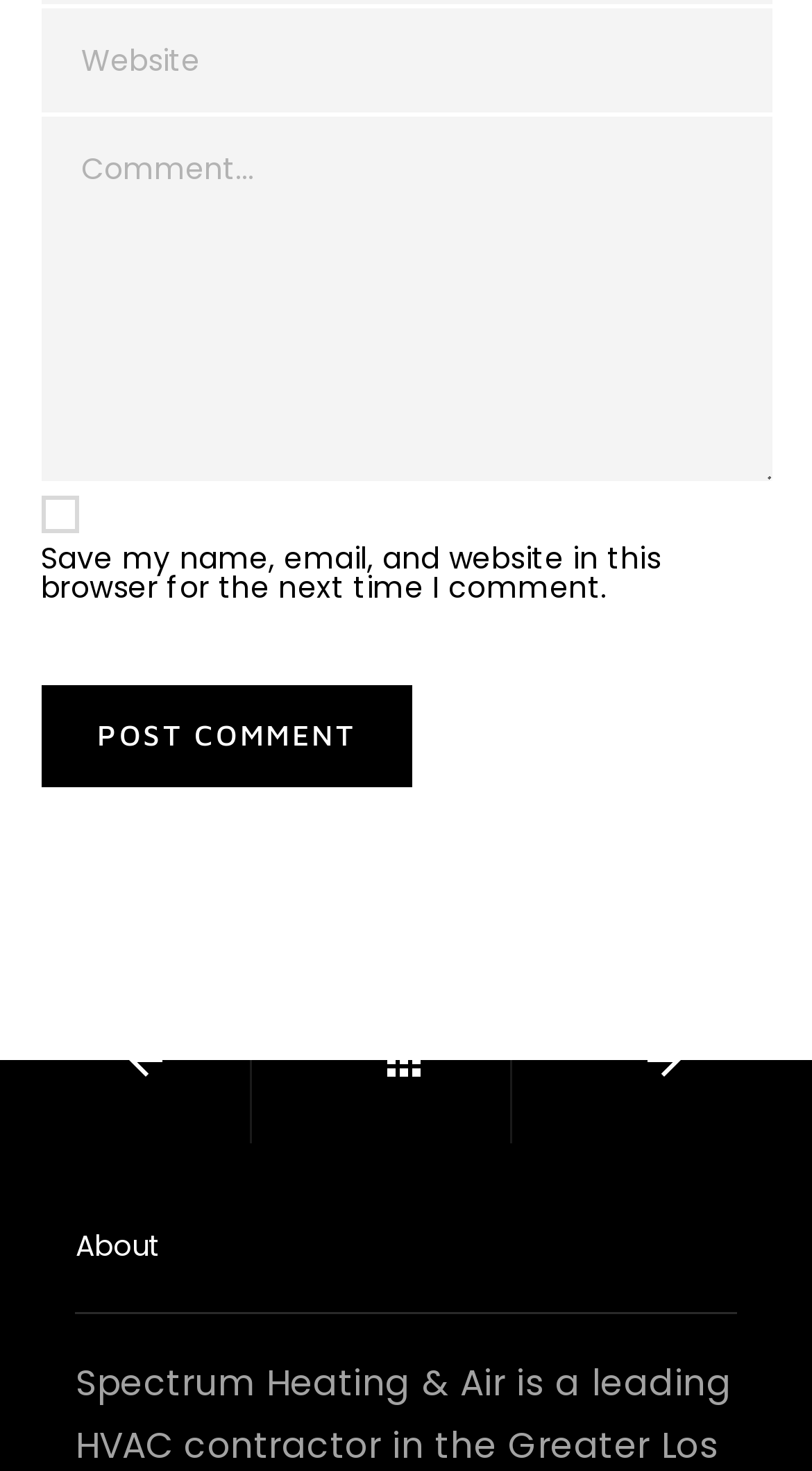What is the text on the button?
From the details in the image, answer the question comprehensively.

The button is located below the comment textbox and has the text 'POST COMMENT' on it, indicating that it is used to submit a comment.